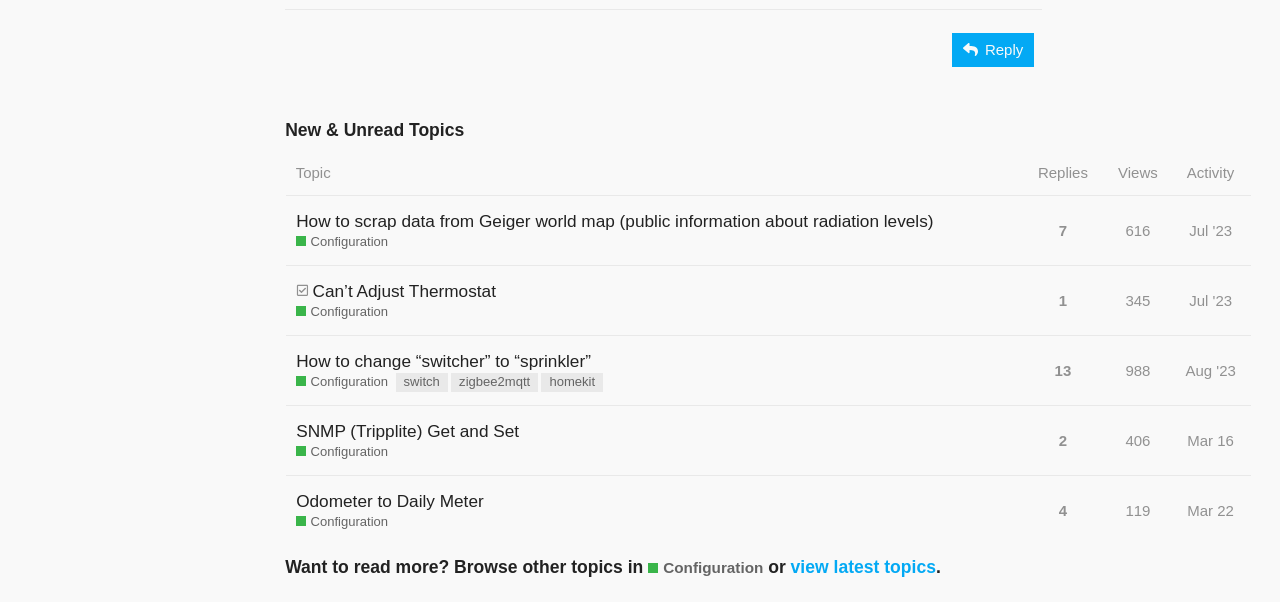Identify the bounding box coordinates necessary to click and complete the given instruction: "Go to the 'Latest Comments' section".

None